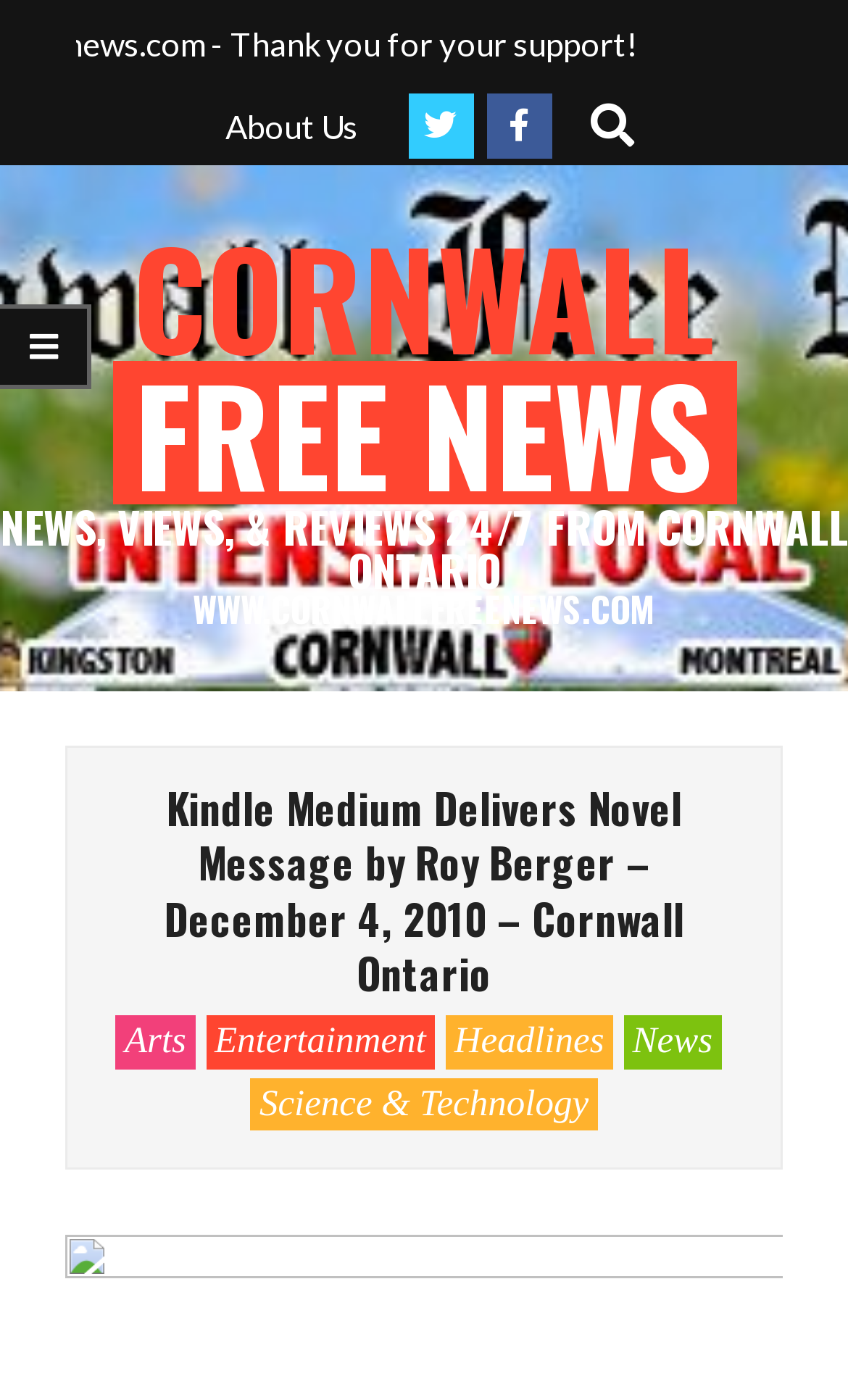Please find the bounding box for the following UI element description. Provide the coordinates in (top-left x, top-left y, bottom-right x, bottom-right y) format, with values between 0 and 1: here

None